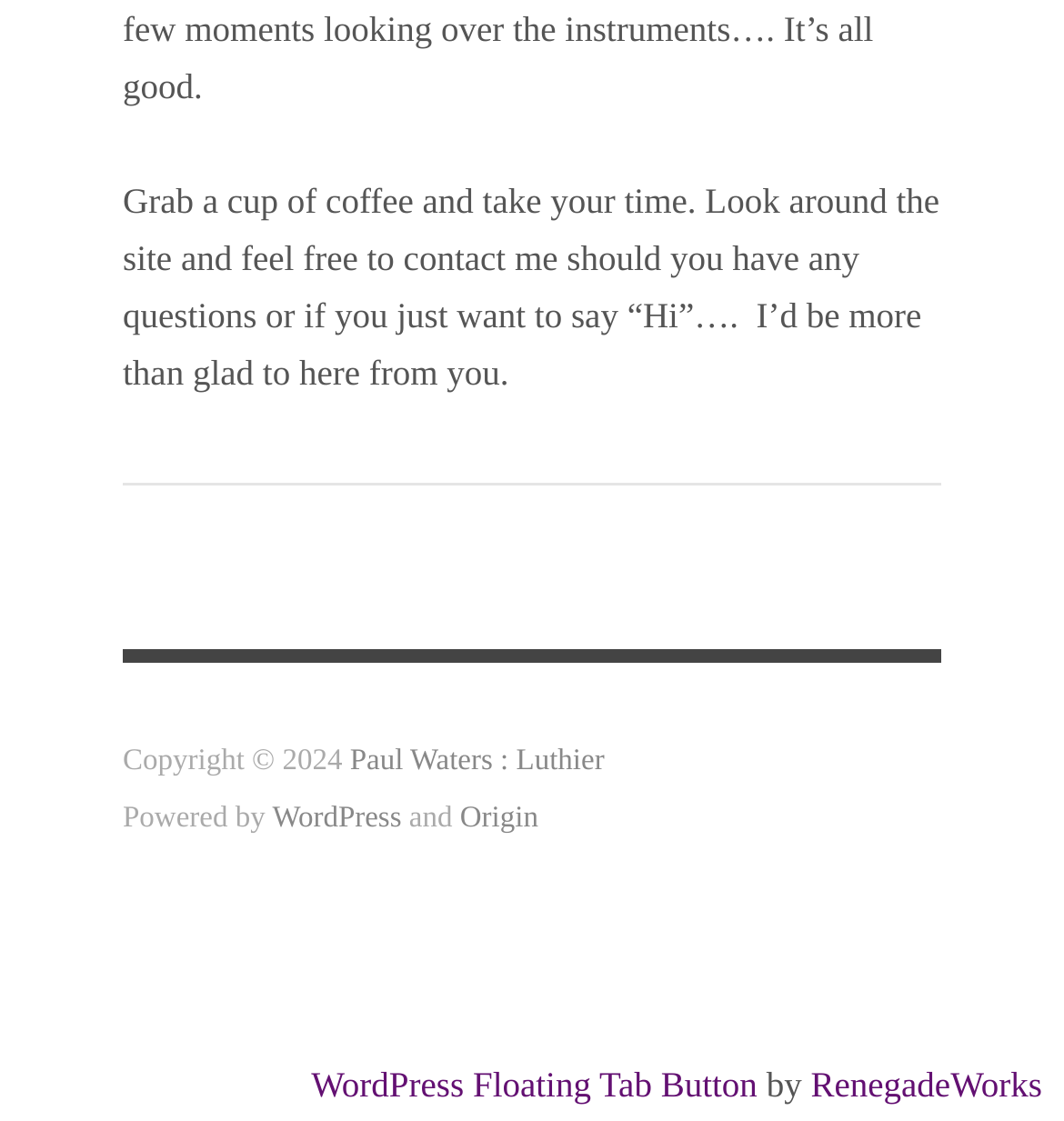Is there a contact option on the website?
Using the image as a reference, give an elaborate response to the question.

The answer can be inferred from the StaticText element 'Grab a cup of coffee and take your time. Look around the site and feel free to contact me should you have any questions or if you just want to say “Hi”….' which suggests that there is a contact option available on the website.